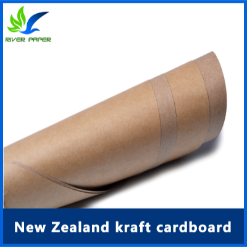What is the texture of the cardboard?
Please provide a single word or phrase as your answer based on the image.

Smooth